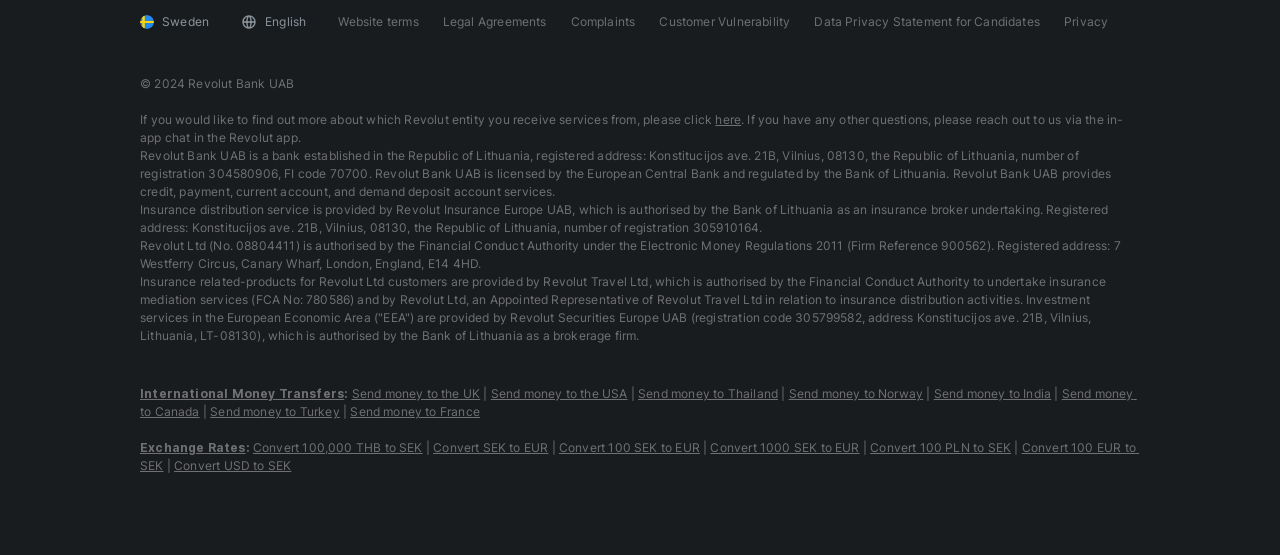What is the name of the bank established in the Republic of Lithuania?
Analyze the image and deliver a detailed answer to the question.

The answer can be found in the StaticText element with ID 66, which mentions 'Revolut Bank UAB is a bank established in the Republic of Lithuania...'.